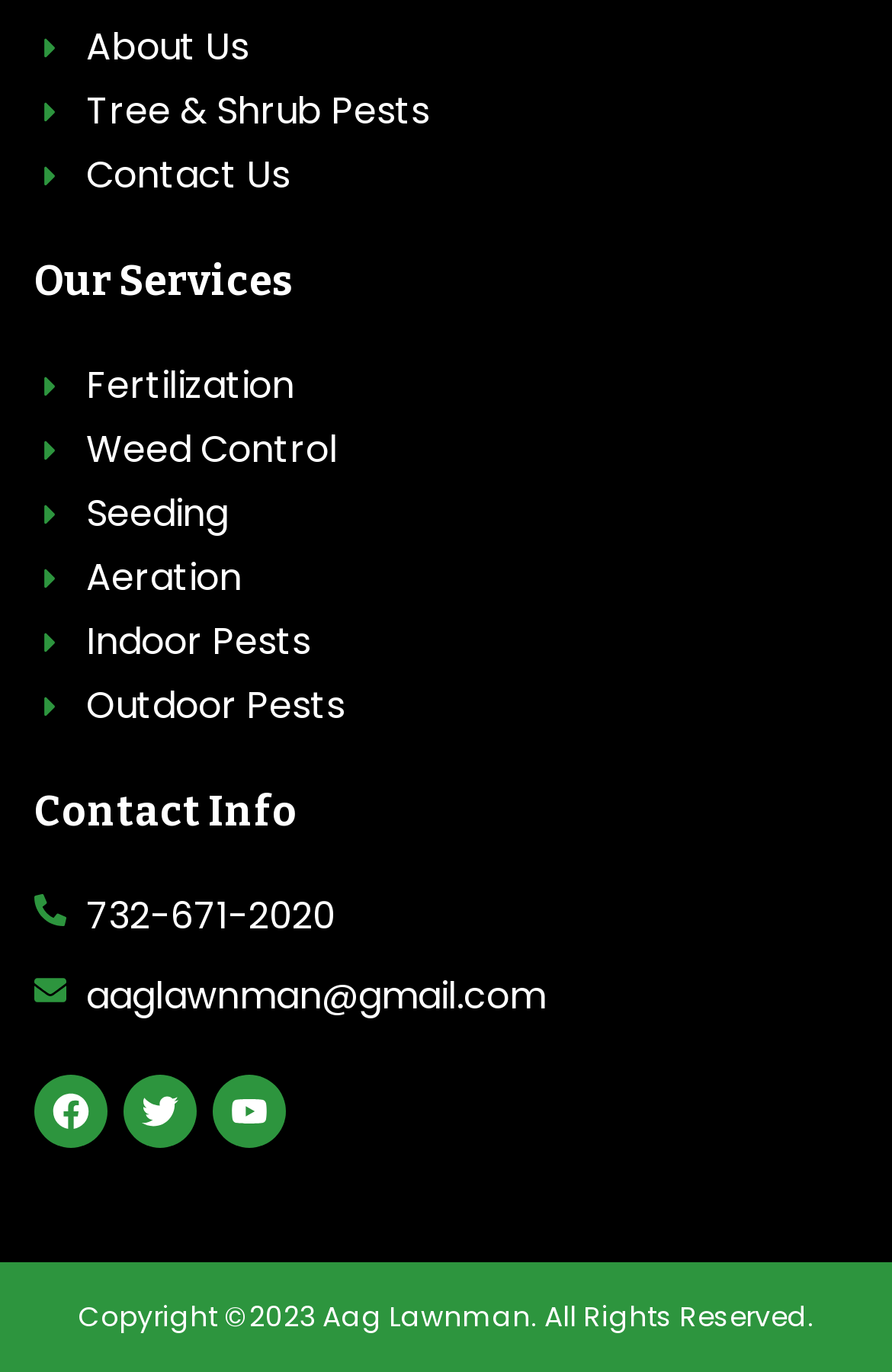What is the company name? Look at the image and give a one-word or short phrase answer.

Aag Lawnman